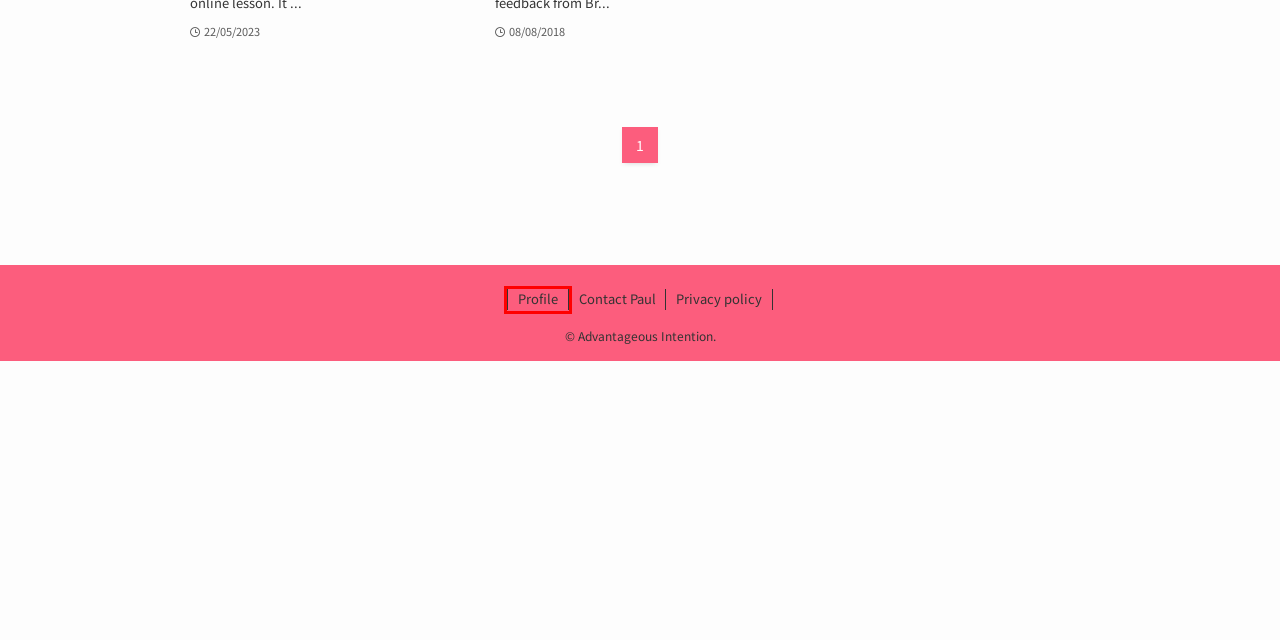You have received a screenshot of a webpage with a red bounding box indicating a UI element. Please determine the most fitting webpage description that matches the new webpage after clicking on the indicated element. The choices are:
A. Theory | Advantageous Intention
B. Advantageous Intention | A New Effective Alexander Technique Interpretation
C. Privacy policy | Advantageous Intention
D. Advantageous Intention
E. Thought | Advantageous Intention
F. Skill | Advantageous Intention
G. Profile | Advantageous Intention
H. Feedback from Bryan McElroy, GP (Family Doctor) & AT teacher trainee | Advantageous Intention

G